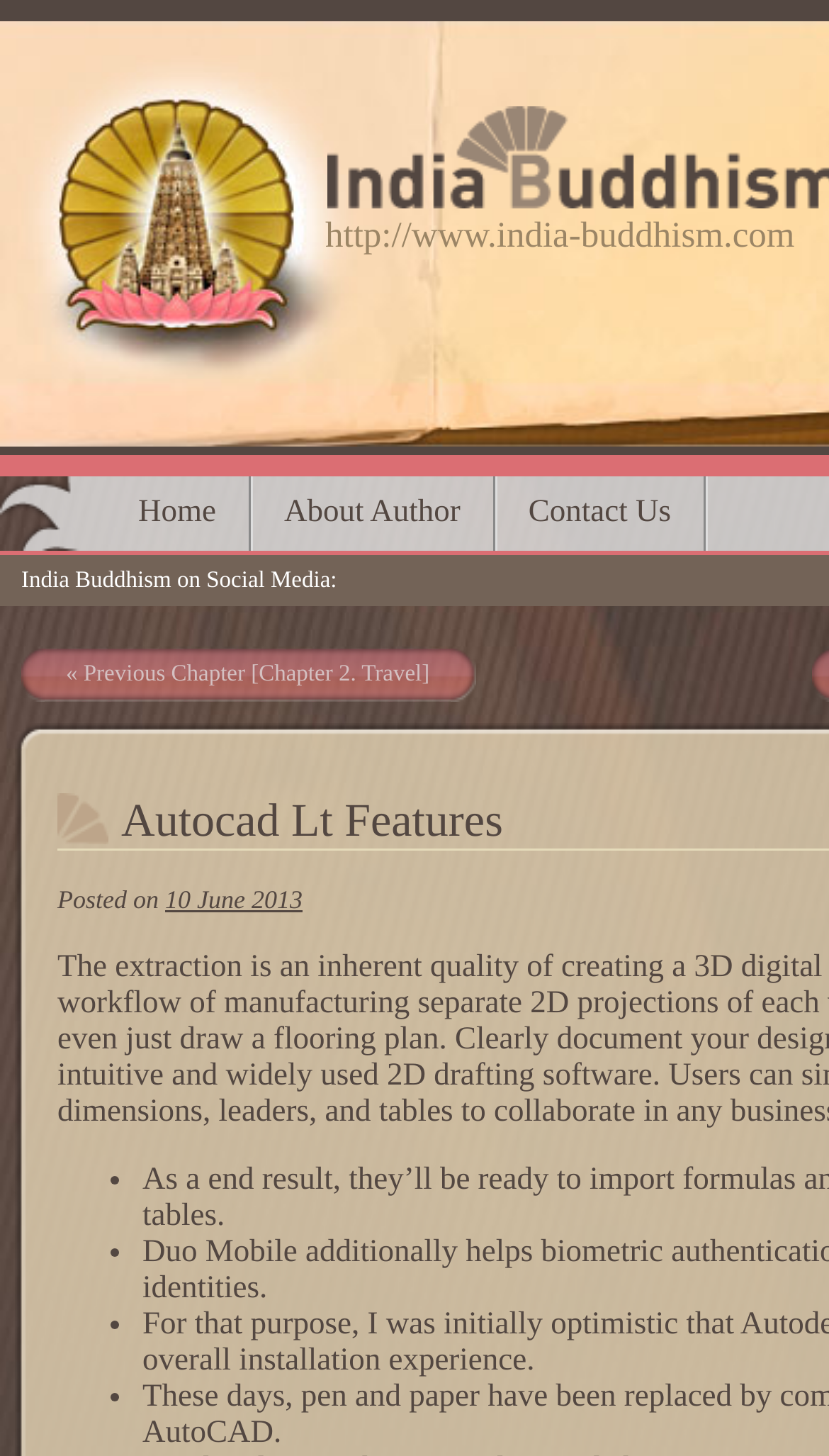Using the webpage screenshot, locate the HTML element that fits the following description and provide its bounding box: "Previous Chapter [Chapter 2. Travel]".

[0.054, 0.445, 0.544, 0.482]